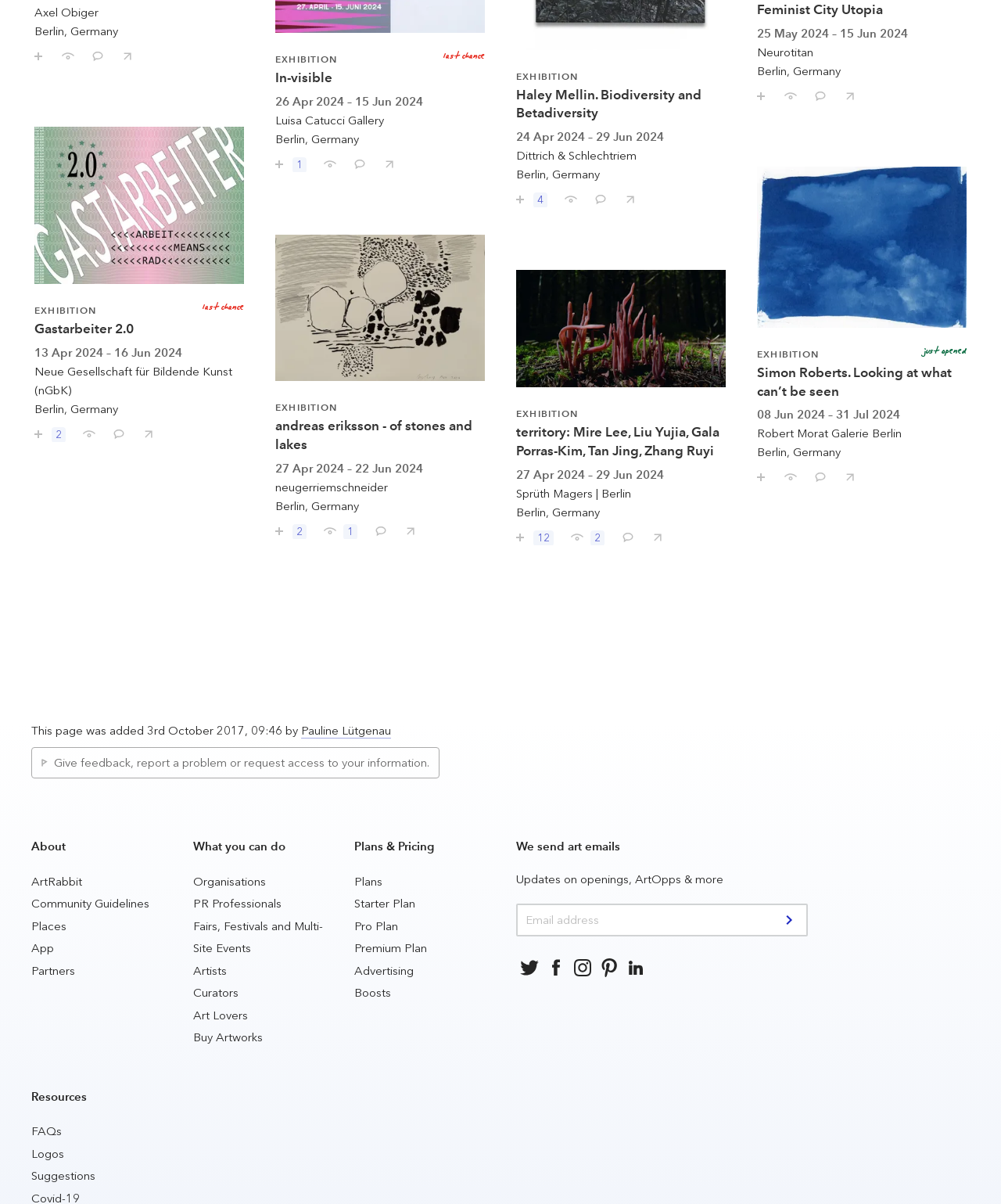Calculate the bounding box coordinates for the UI element based on the following description: "Suggestions". Ensure the coordinates are four float numbers between 0 and 1, i.e., [left, top, right, bottom].

[0.031, 0.971, 0.095, 0.983]